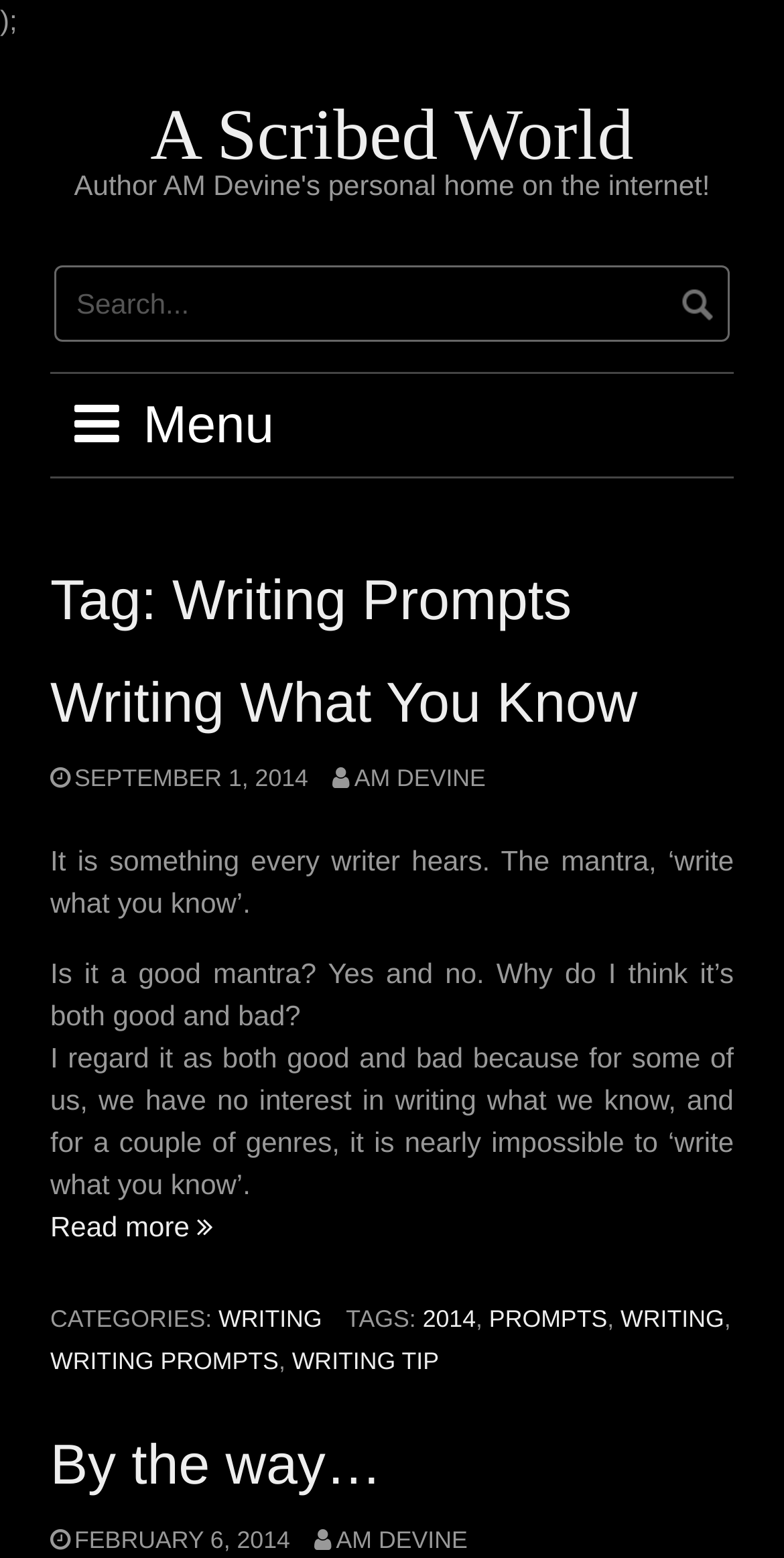Please find and report the bounding box coordinates of the element to click in order to perform the following action: "Check the latest writing tip". The coordinates should be expressed as four float numbers between 0 and 1, in the format [left, top, right, bottom].

[0.372, 0.864, 0.56, 0.882]